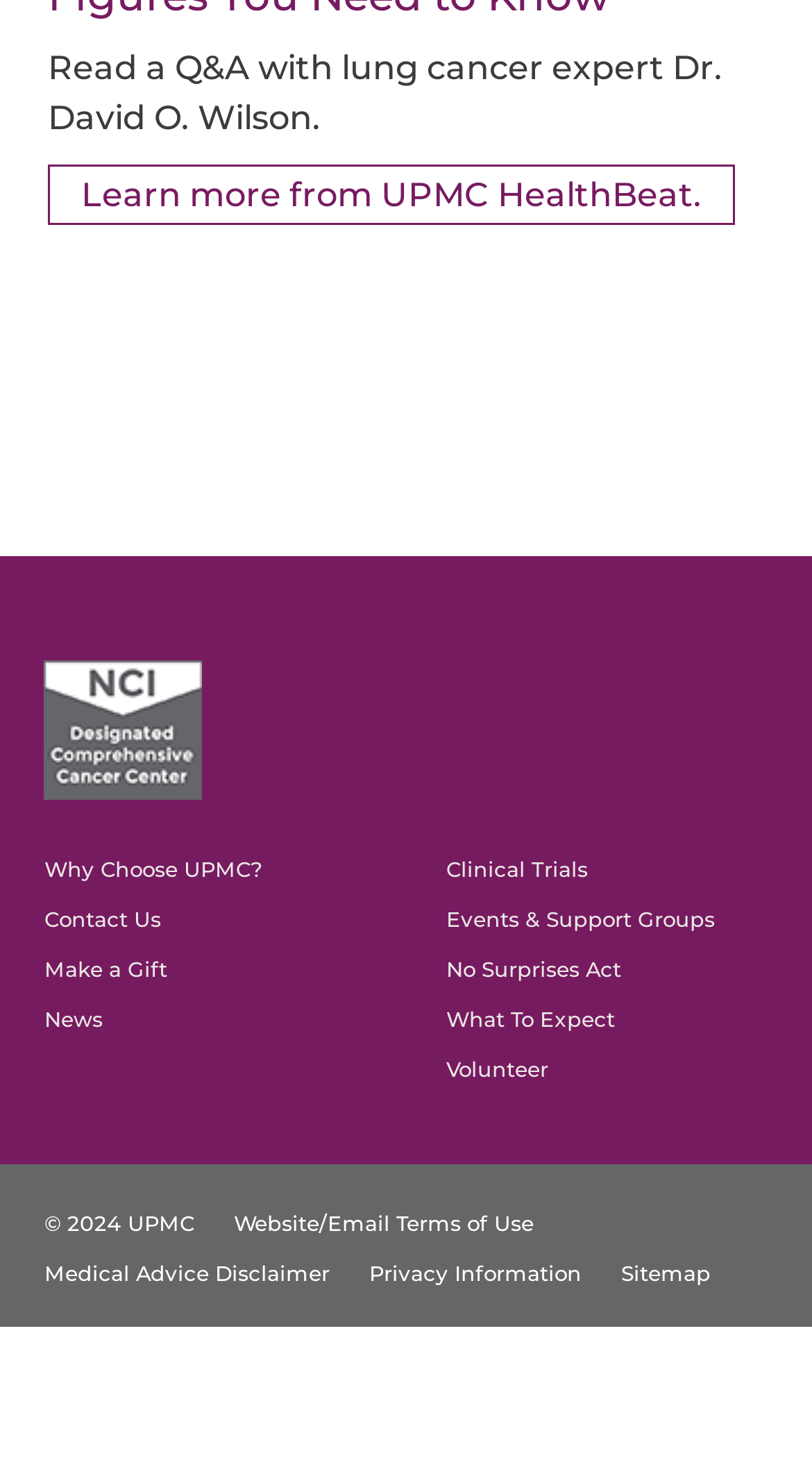Give a short answer using one word or phrase for the question:
How many columns of links are there in the middle section?

2